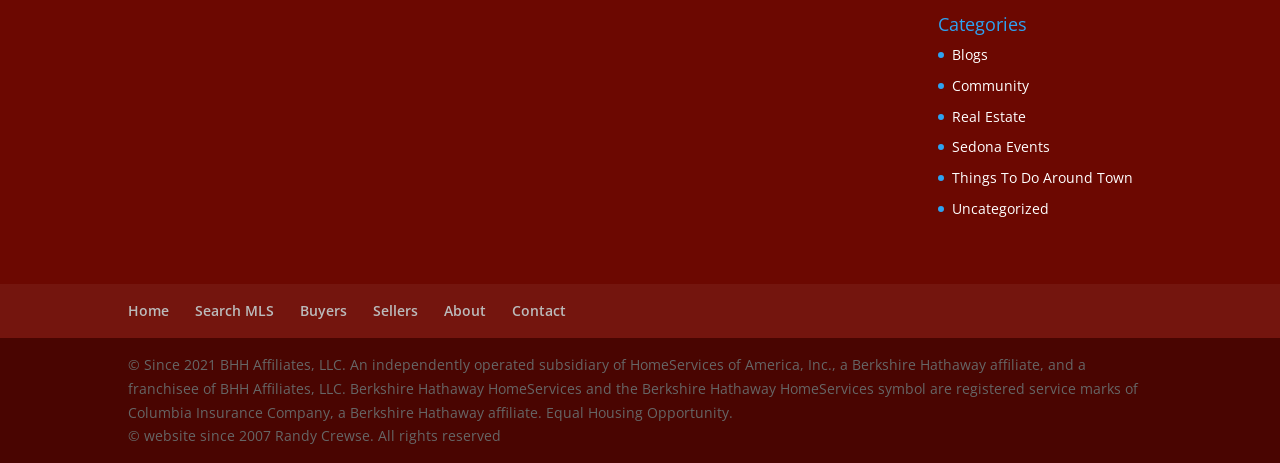Find the bounding box coordinates for the area you need to click to carry out the instruction: "Learn about the website". The coordinates should be four float numbers between 0 and 1, indicated as [left, top, right, bottom].

[0.347, 0.456, 0.38, 0.497]